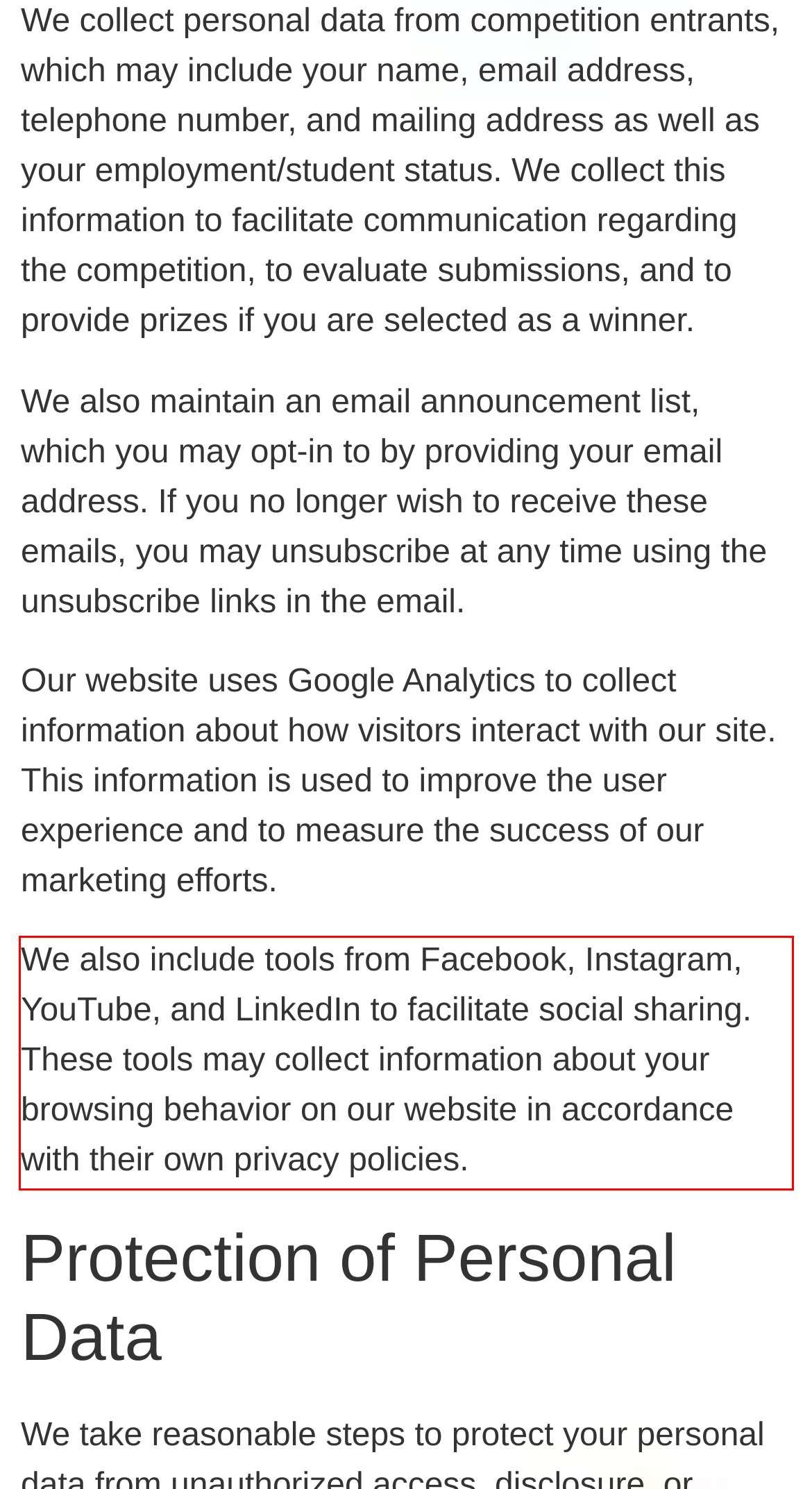With the given screenshot of a webpage, locate the red rectangle bounding box and extract the text content using OCR.

We also include tools from Facebook, Instagram, YouTube, and LinkedIn to facilitate social sharing. These tools may collect information about your browsing behavior on our website in accordance with their own privacy policies.